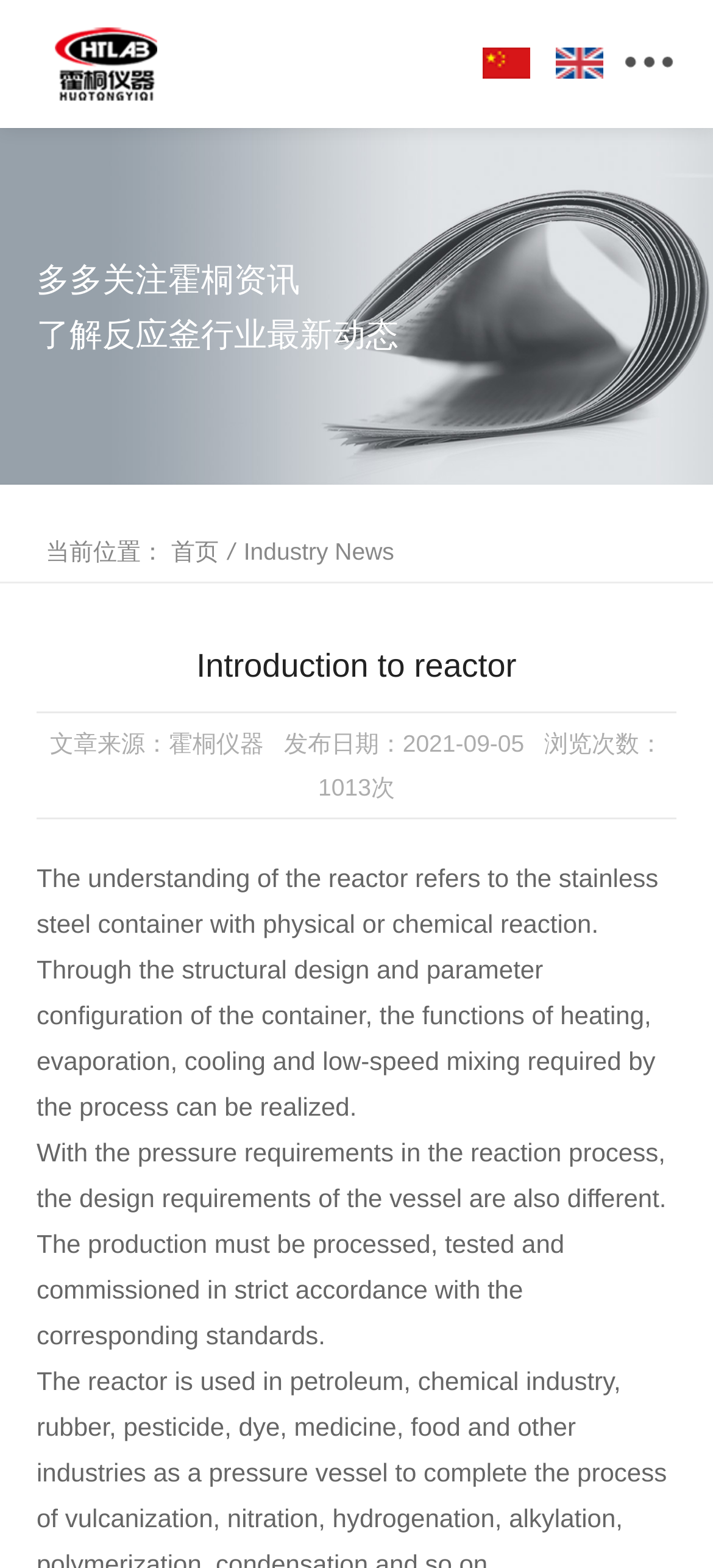Locate the bounding box of the user interface element based on this description: "serve".

None